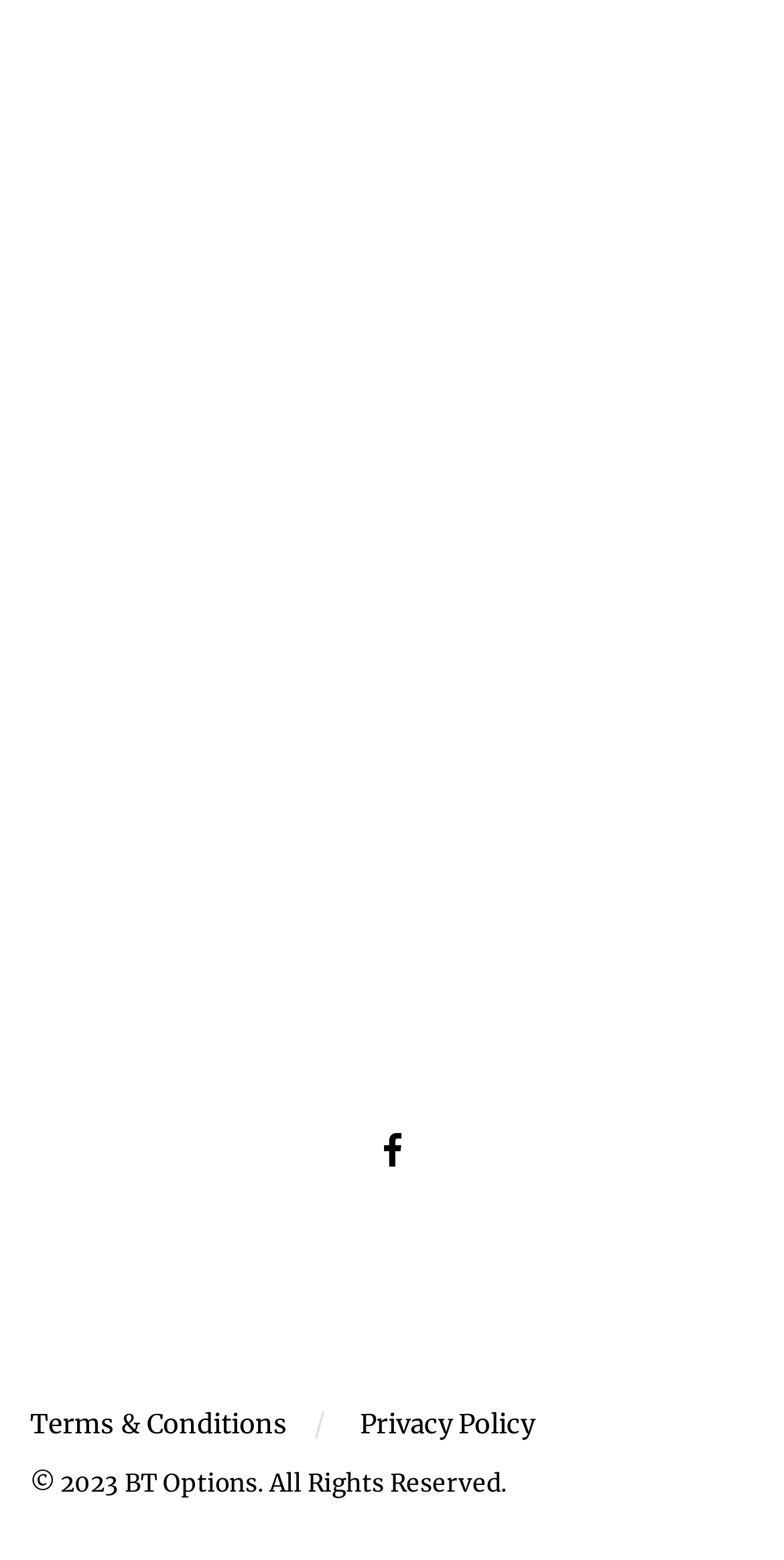How many links are there at the bottom of the page?
Give a single word or phrase as your answer by examining the image.

3